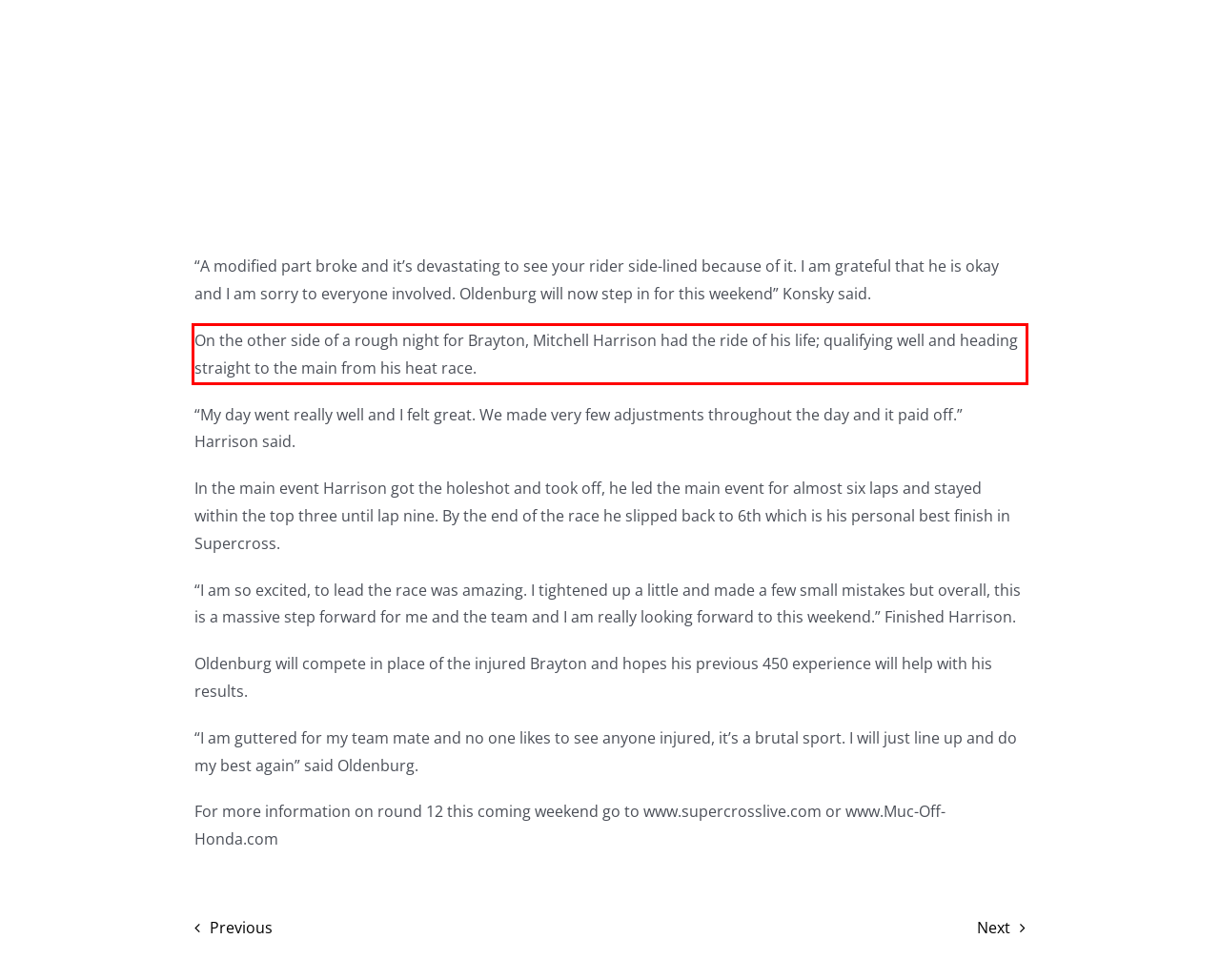Given a screenshot of a webpage containing a red rectangle bounding box, extract and provide the text content found within the red bounding box.

On the other side of a rough night for Brayton, Mitchell Harrison had the ride of his life; qualifying well and heading straight to the main from his heat race.